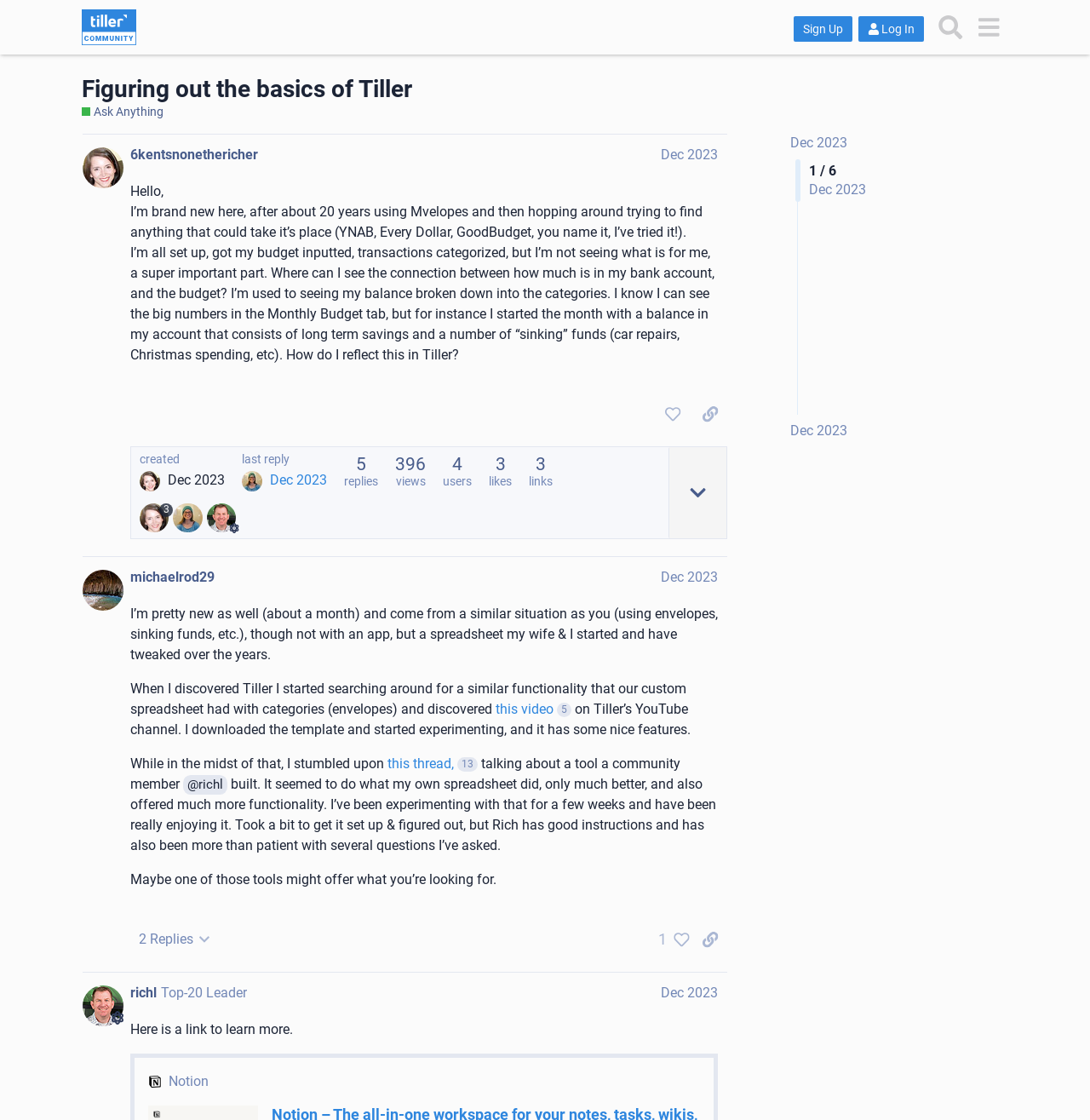Respond with a single word or phrase:
What is the username of the person who started the first post?

6kentsnonethericher